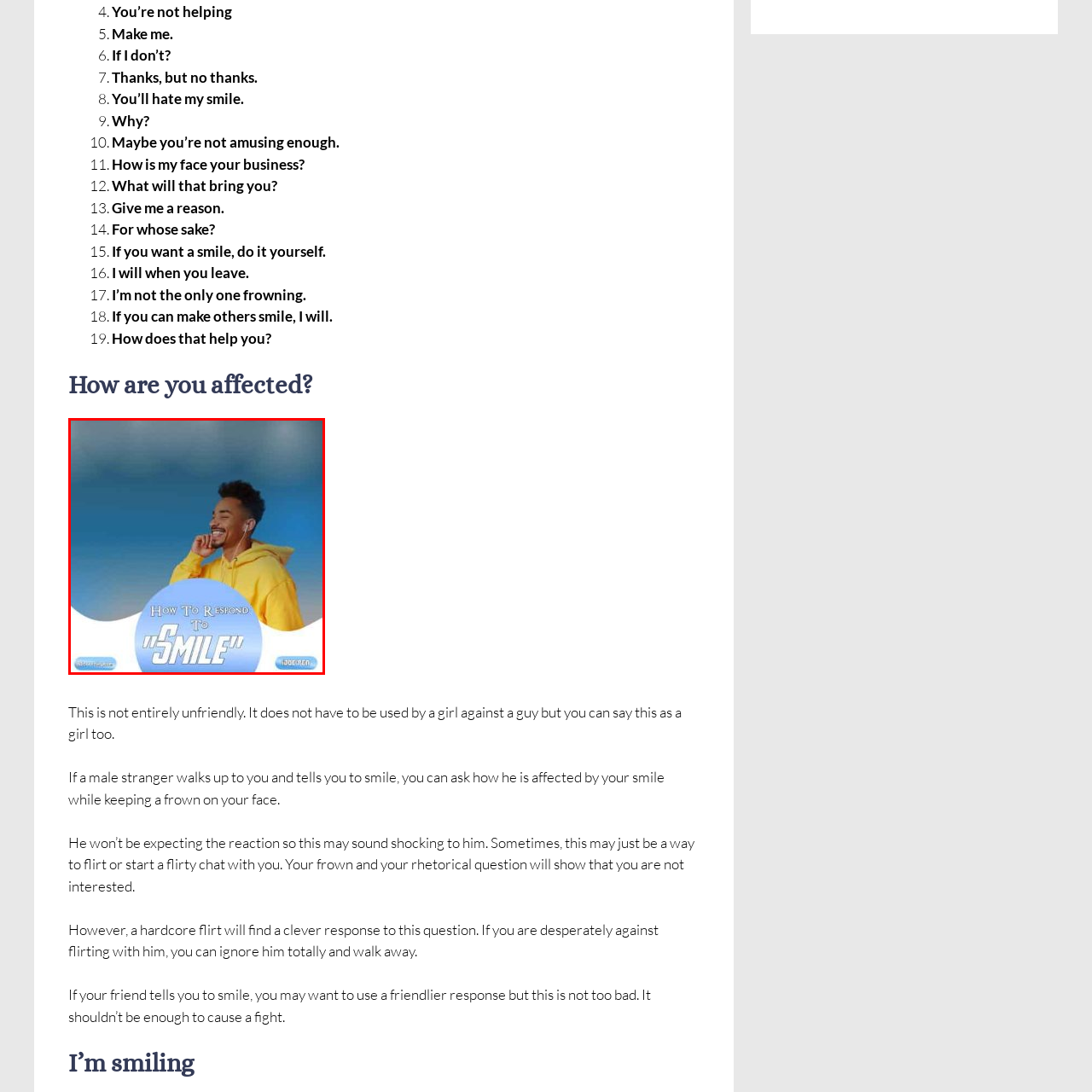What is the theme of the image?
Observe the image marked by the red bounding box and answer in detail.

The bold text at the bottom of the image reads 'How To Respond To 'SMILE,'' which indicates that the theme of the image is responding to requests for a smile.